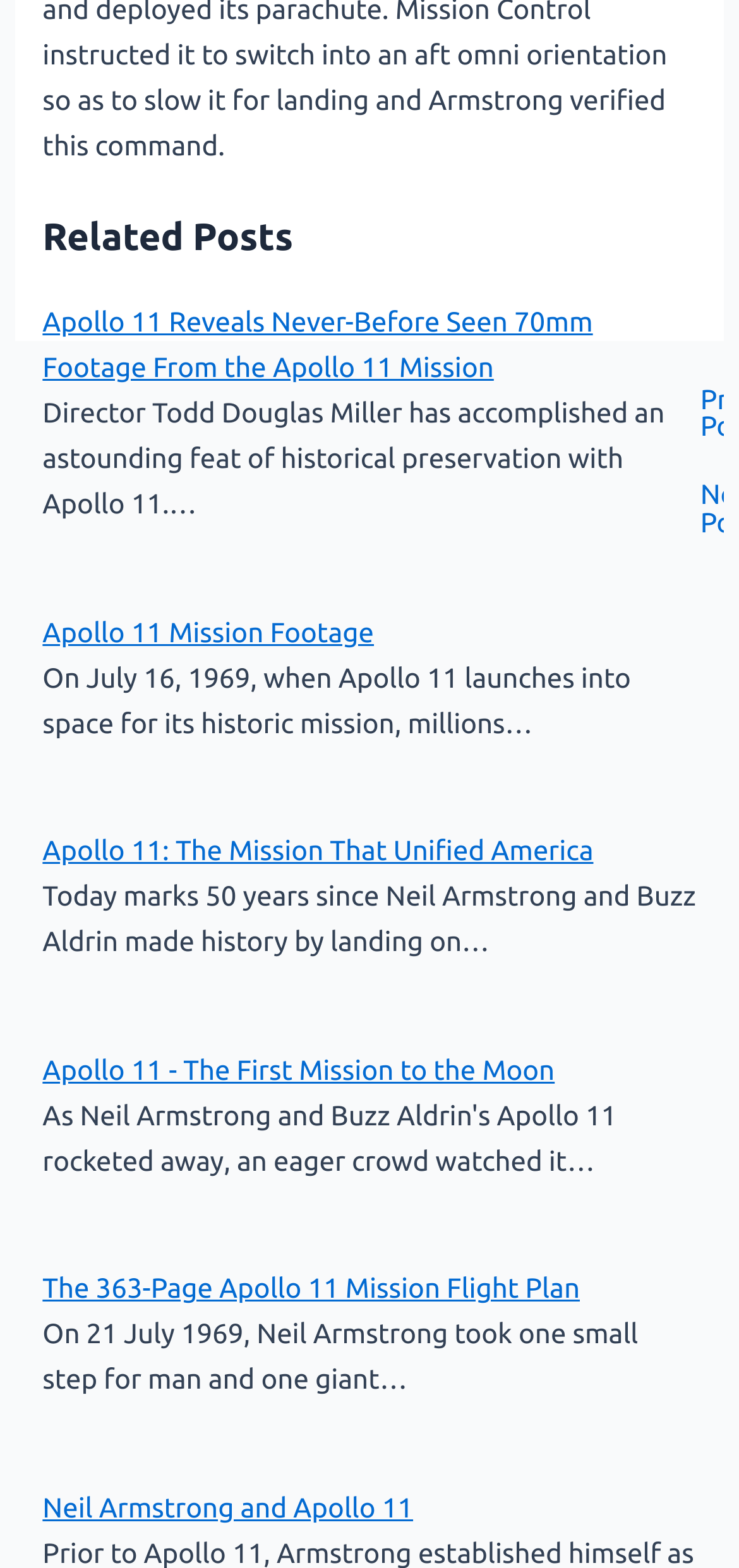Use a single word or phrase to answer this question: 
What is the title of the first related post?

Apollo 11 Reveals Never-Before Seen 70mm Footage